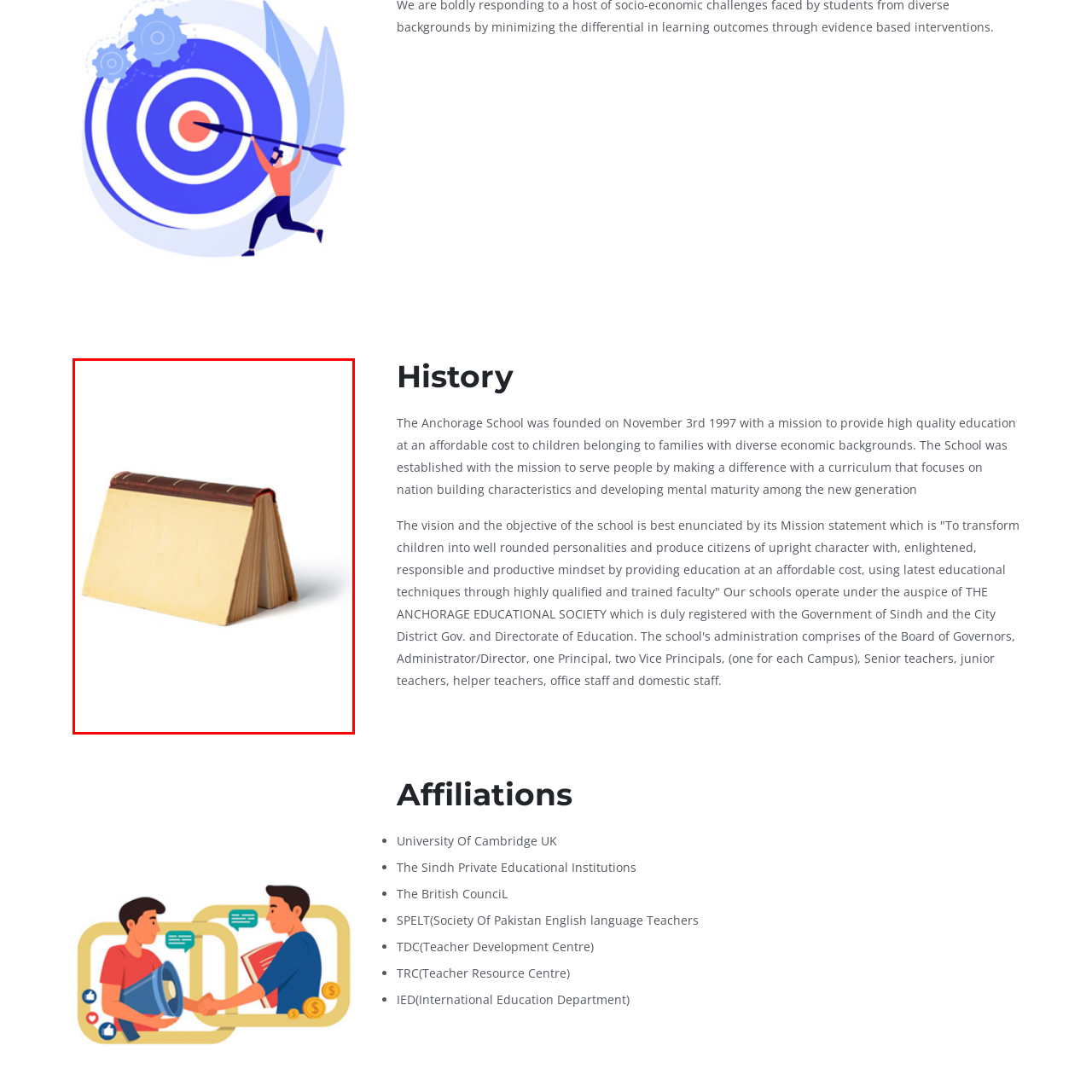Are the pages of the book empty?
Analyze the image surrounded by the red bounding box and answer the question in detail.

The caption states that the pages are visible and slightly fanned, suggesting that the book is empty and ready for new ideas, notes, or sketches.